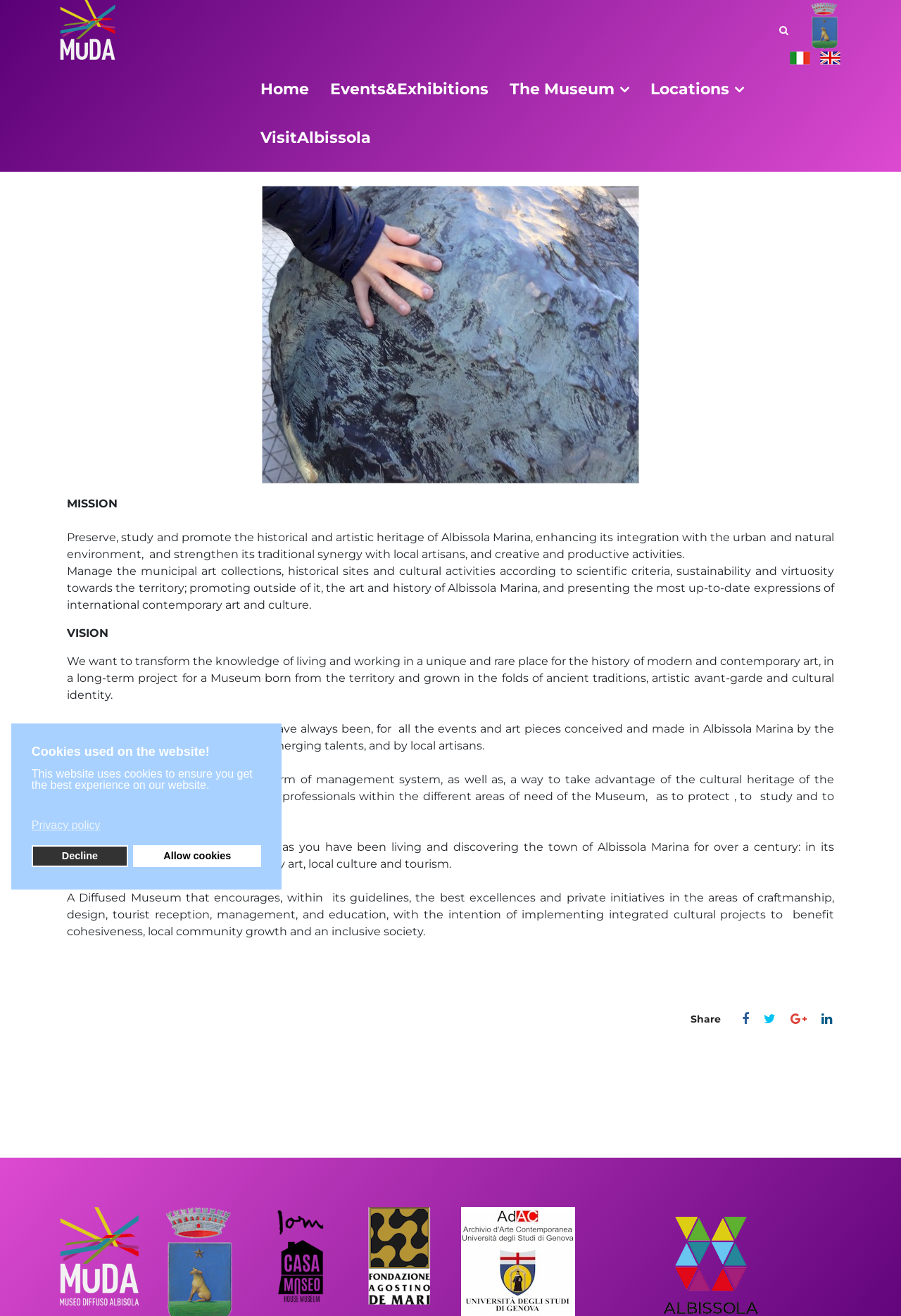For the element described, predict the bounding box coordinates as (top-left x, top-left y, bottom-right x, bottom-right y). All values should be between 0 and 1. Element description: Privacy policy

[0.035, 0.621, 0.287, 0.633]